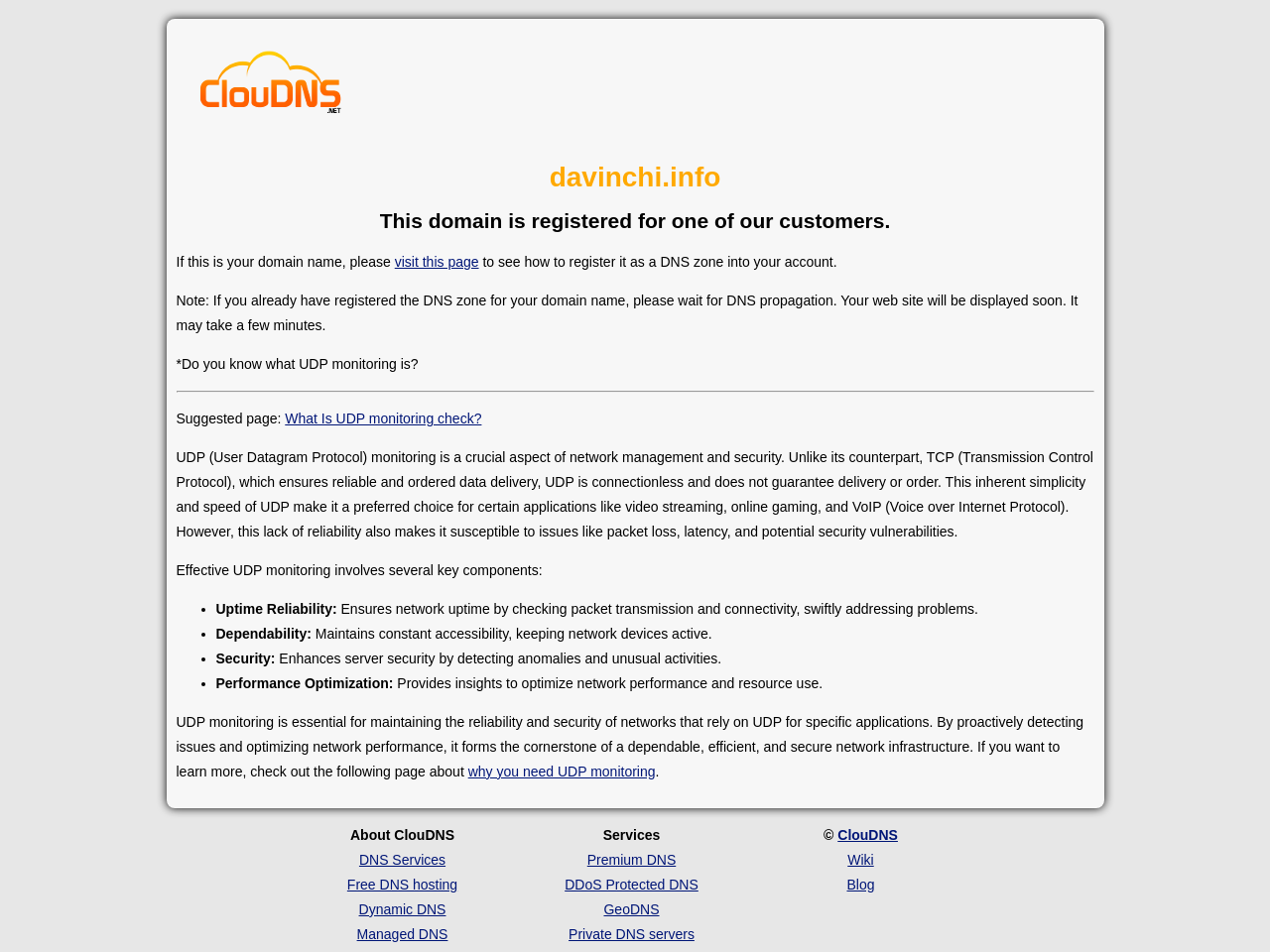Please locate the UI element described by "Premium DNS" and provide its bounding box coordinates.

[0.462, 0.895, 0.532, 0.911]